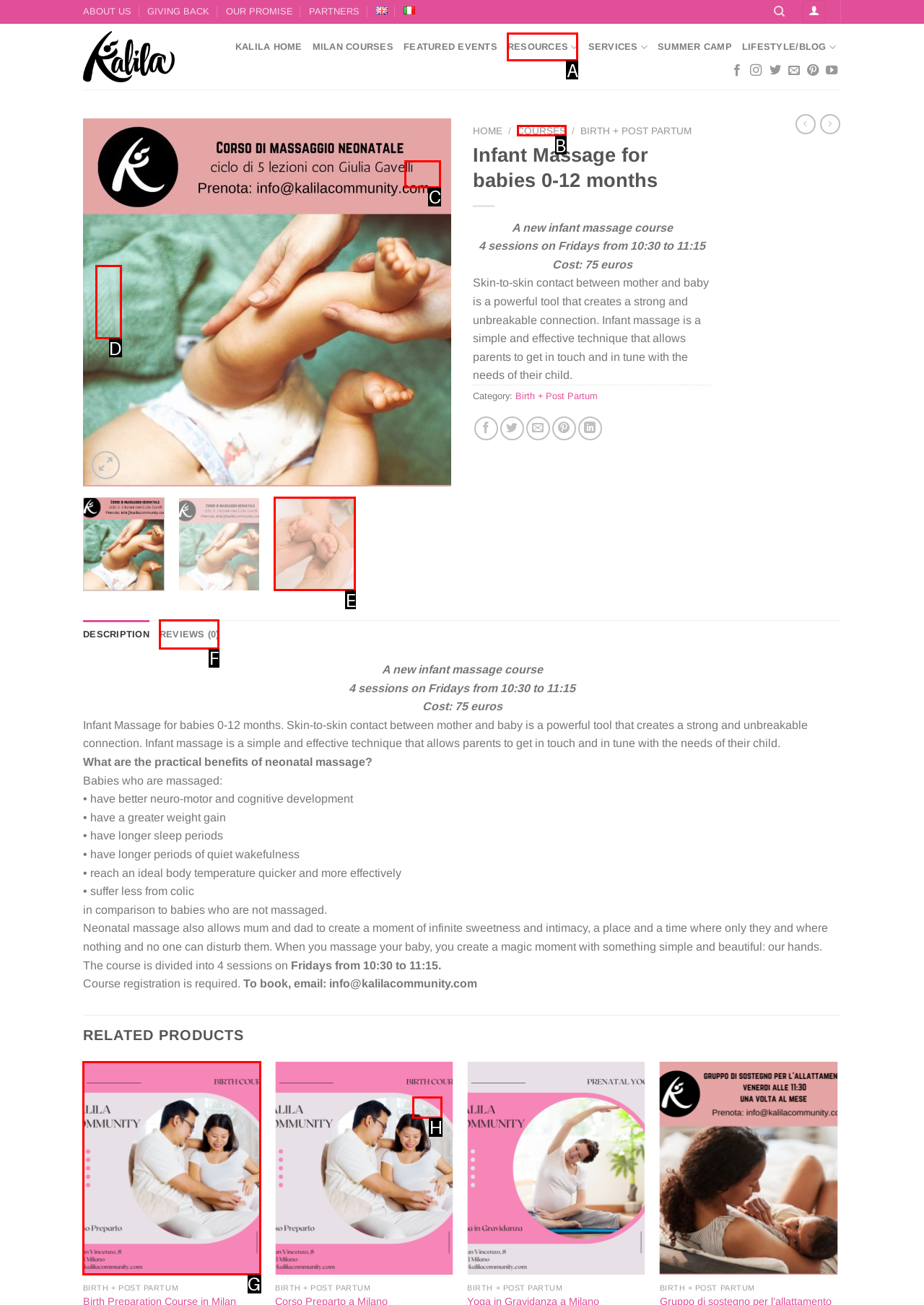Which choice should you pick to execute the task: Click on the 'Add to Wishlist' link
Respond with the letter associated with the correct option only.

C